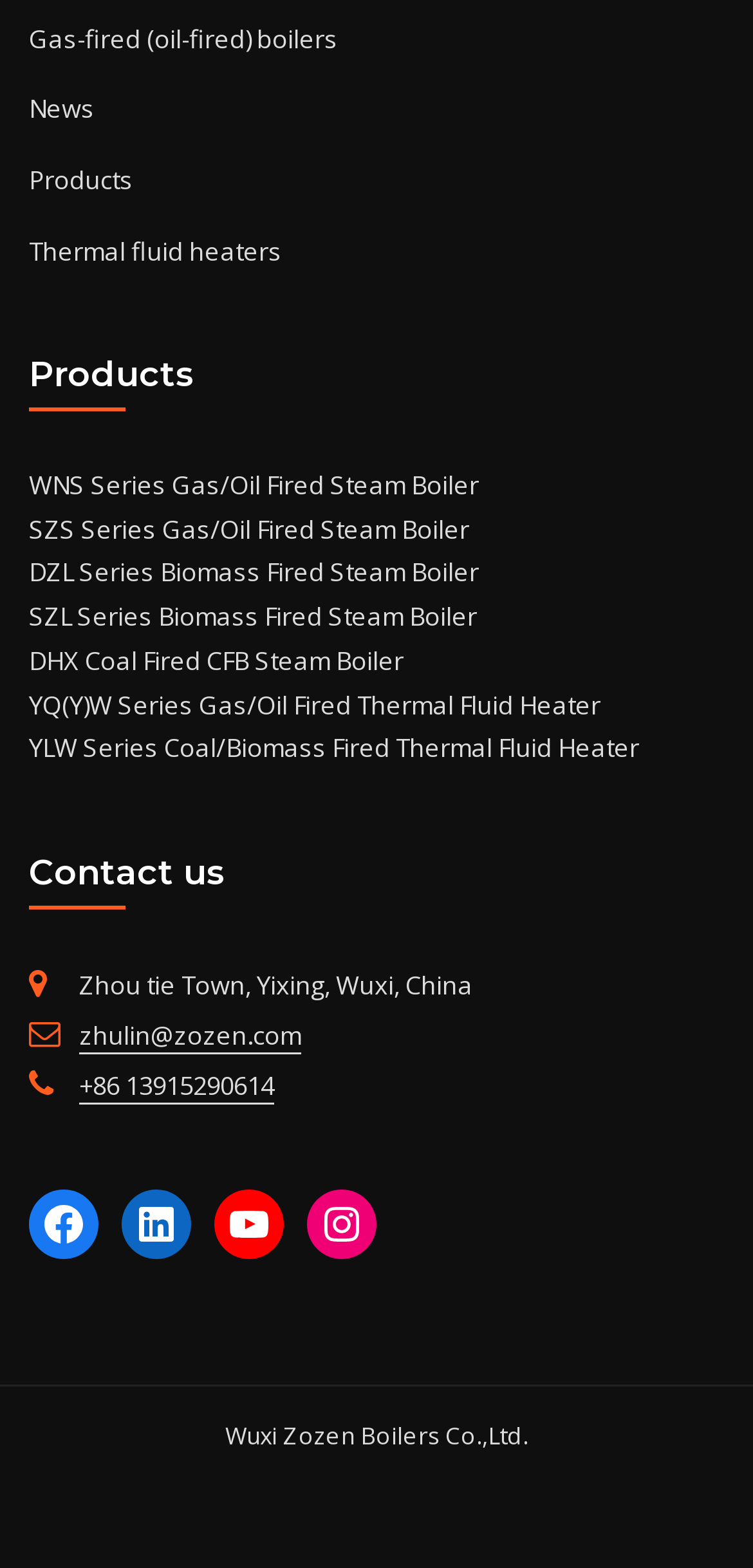Give a short answer using one word or phrase for the question:
What is the company's location?

Zhou tie Town, Yixing, Wuxi, China